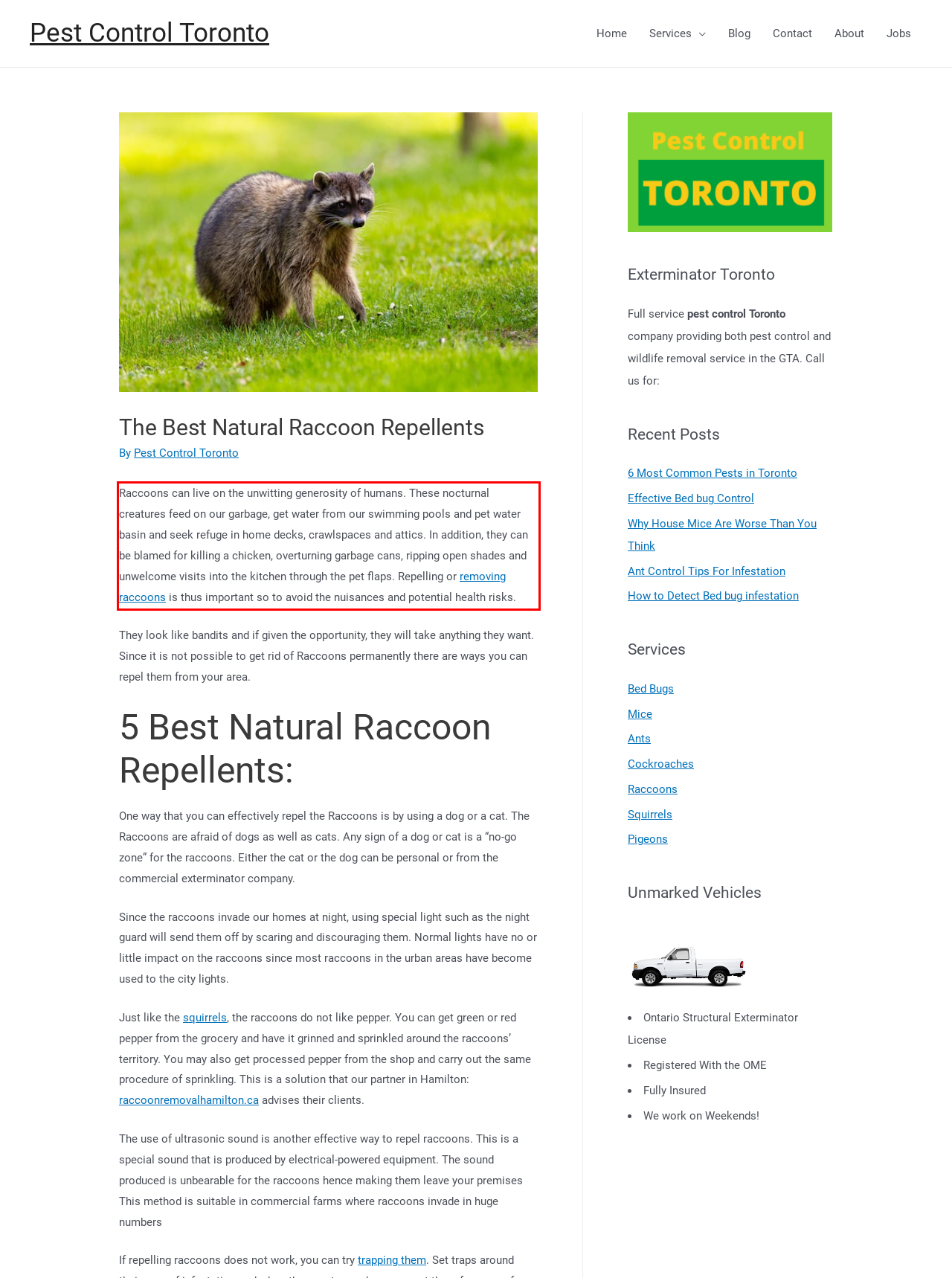Examine the webpage screenshot and use OCR to recognize and output the text within the red bounding box.

Raccoons can live on the unwitting generosity of humans. These nocturnal creatures feed on our garbage, get water from our swimming pools and pet water basin and seek refuge in home decks, crawlspaces and attics. In addition, they can be blamed for killing a chicken, overturning garbage cans, ripping open shades and unwelcome visits into the kitchen through the pet flaps. Repelling or removing raccoons is thus important so to avoid the nuisances and potential health risks.